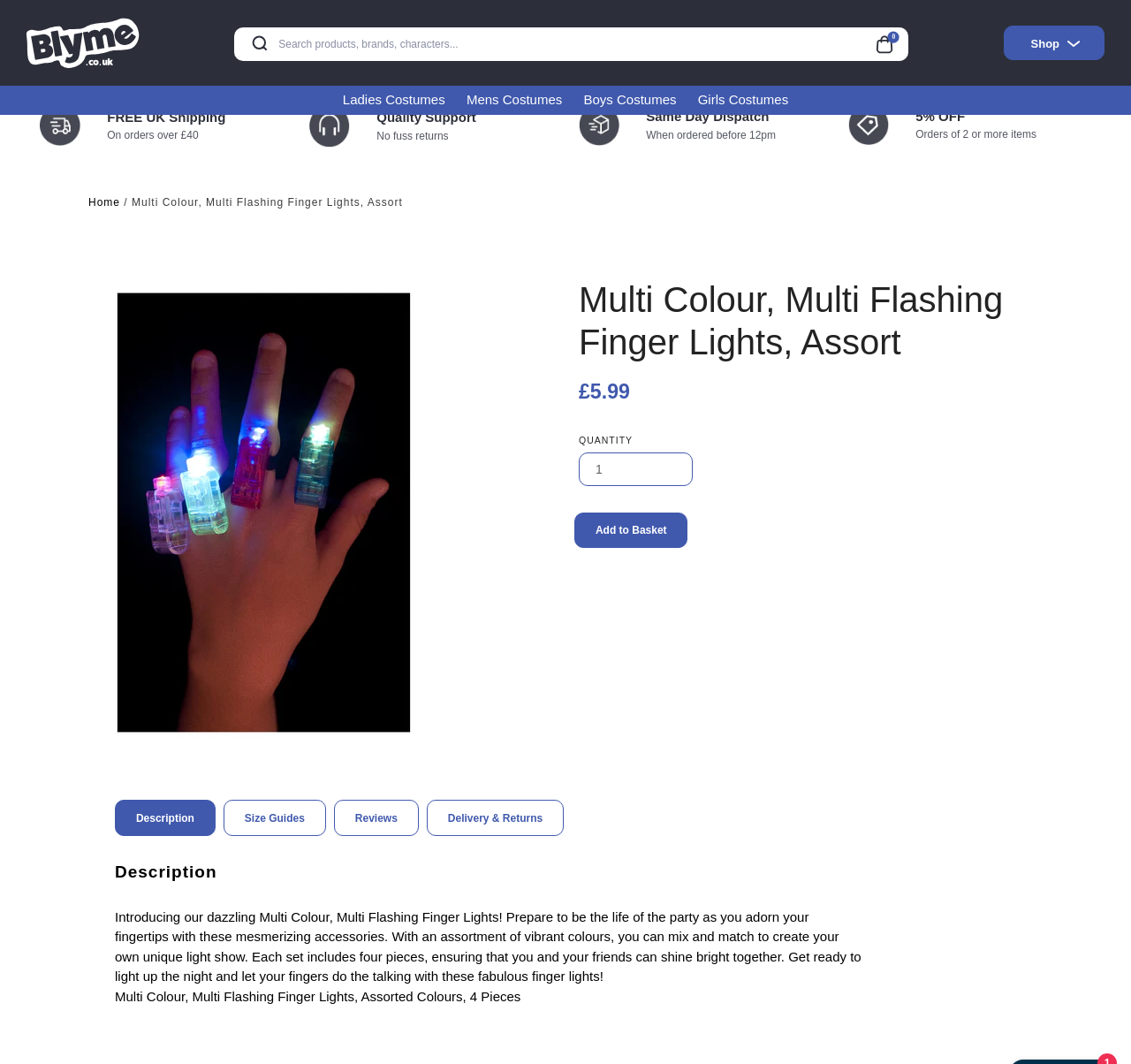Please determine the bounding box coordinates of the section I need to click to accomplish this instruction: "Click on the Shop link".

[0.879, 0.024, 0.977, 0.056]